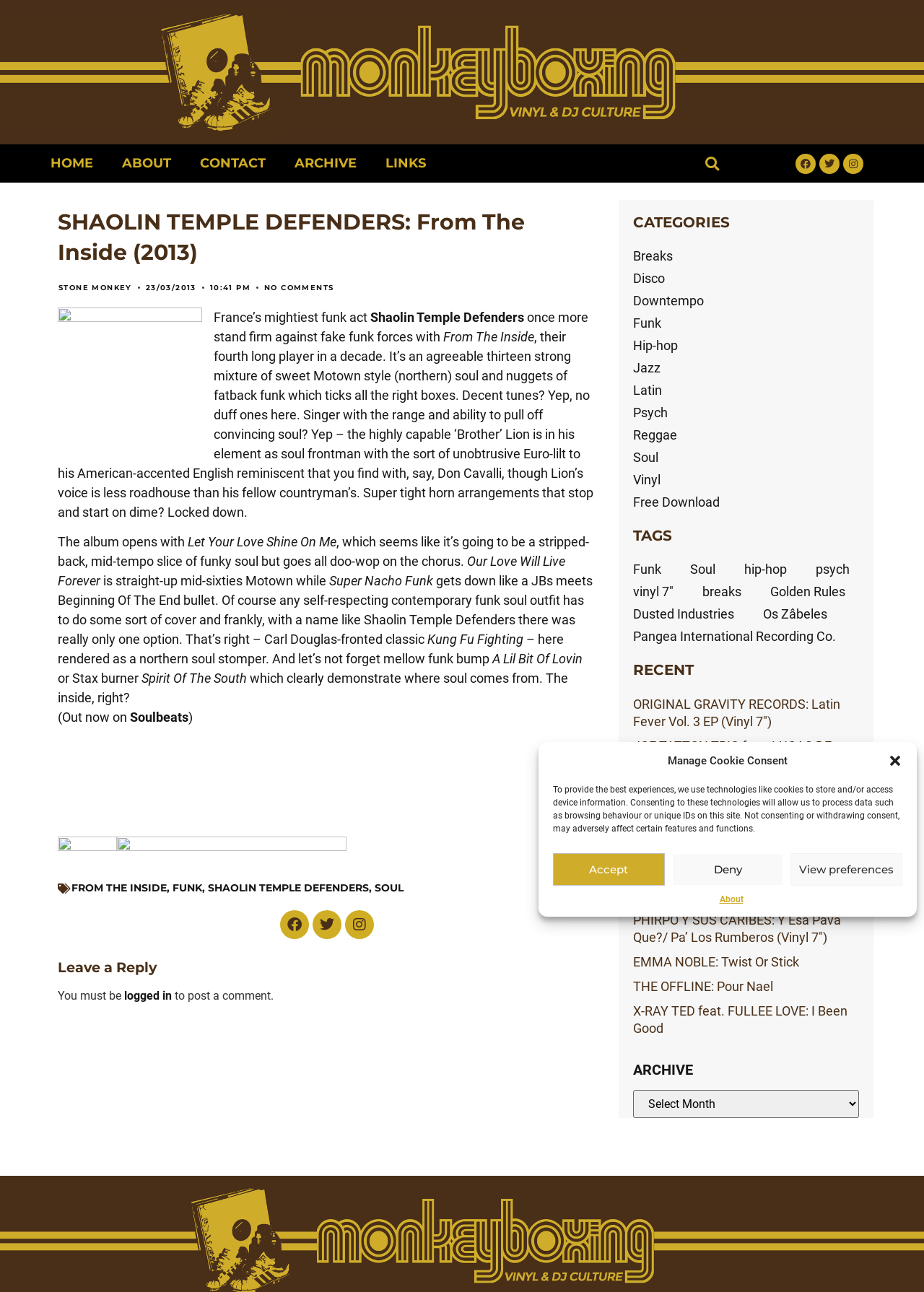Generate an in-depth caption that captures all aspects of the webpage.

This webpage is about the album "From The Inside" by Shaolin Temple Defenders, a French funk act. At the top, there is a navigation bar with links to "HOME", "ABOUT", "CONTACT", "ARCHIVE", and "LINKS". Next to it, there is a search bar with a search button. Below the navigation bar, there are social media links to Facebook, Twitter, and Instagram.

The main content of the webpage is divided into two sections. On the left, there is a heading "SHAOLIN TEMPLE DEFENDERS: From The Inside (2013)" followed by a brief description of the album. The text describes the album as a mixture of sweet Motown style soul and fatback funk, with decent tunes and a capable soul frontman. The album's tracks are mentioned, including "Let Your Love Shine On Me", "Our Love Will Live Forever", "Super Nacho Funk", and "Kung Fu Fighting", which is a cover of the classic song.

On the right, there is a sidebar with several sections. At the top, there is a "CATEGORIES" section with links to various music genres such as Breaks, Disco, Downtempo, Funk, and more. Below it, there is a "TAGS" section with links to tags related to the album. Further down, there is a "Leave a Reply" section where users can post comments, but they must be logged in to do so.

At the bottom of the webpage, there are more social media links and a "FROM THE INSIDE" section with links to the album's tracks. There is also a plugin object and an embedded object, but they are disabled.